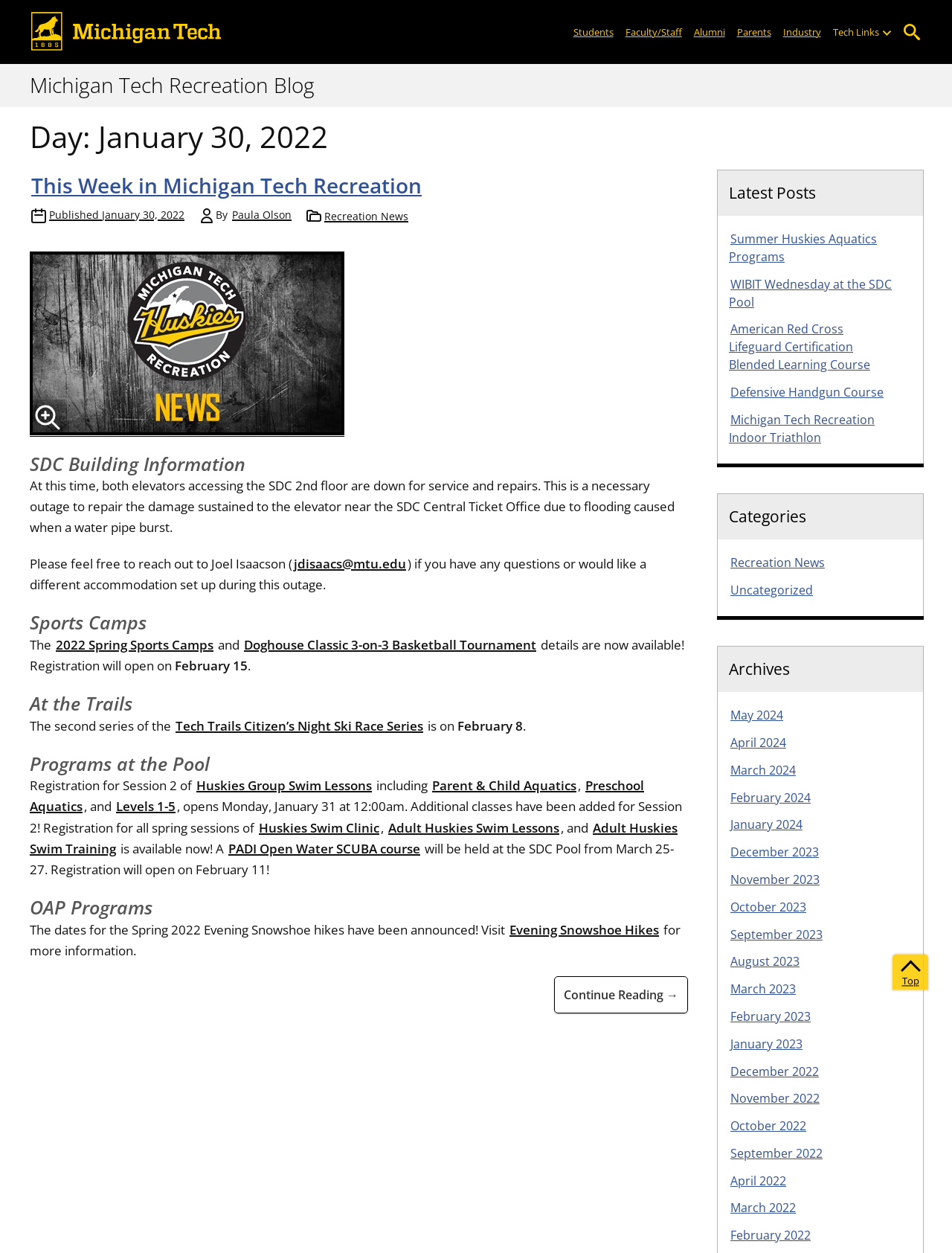Find the bounding box coordinates of the clickable area required to complete the following action: "Click the 'Students' link".

[0.596, 0.012, 0.65, 0.039]